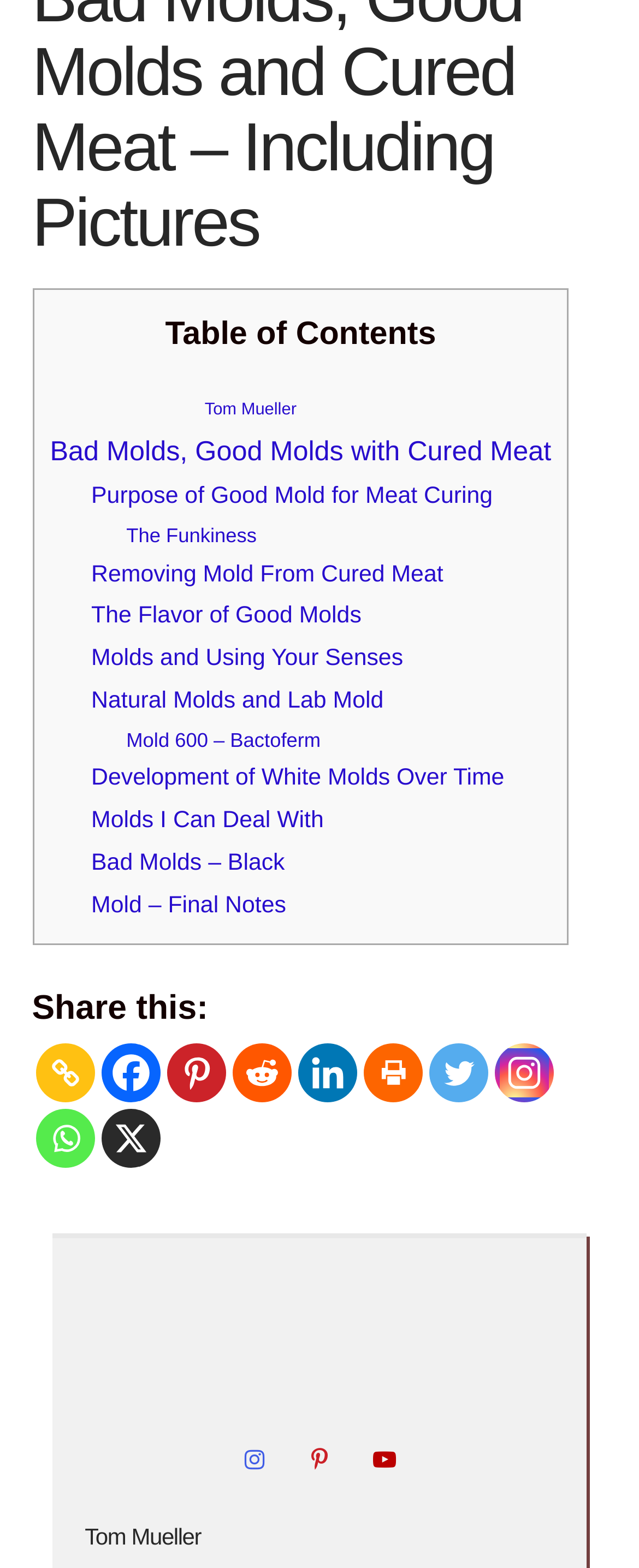Locate the bounding box of the UI element defined by this description: "Mold – Final Notes". The coordinates should be given as four float numbers between 0 and 1, formatted as [left, top, right, bottom].

[0.143, 0.569, 0.448, 0.585]